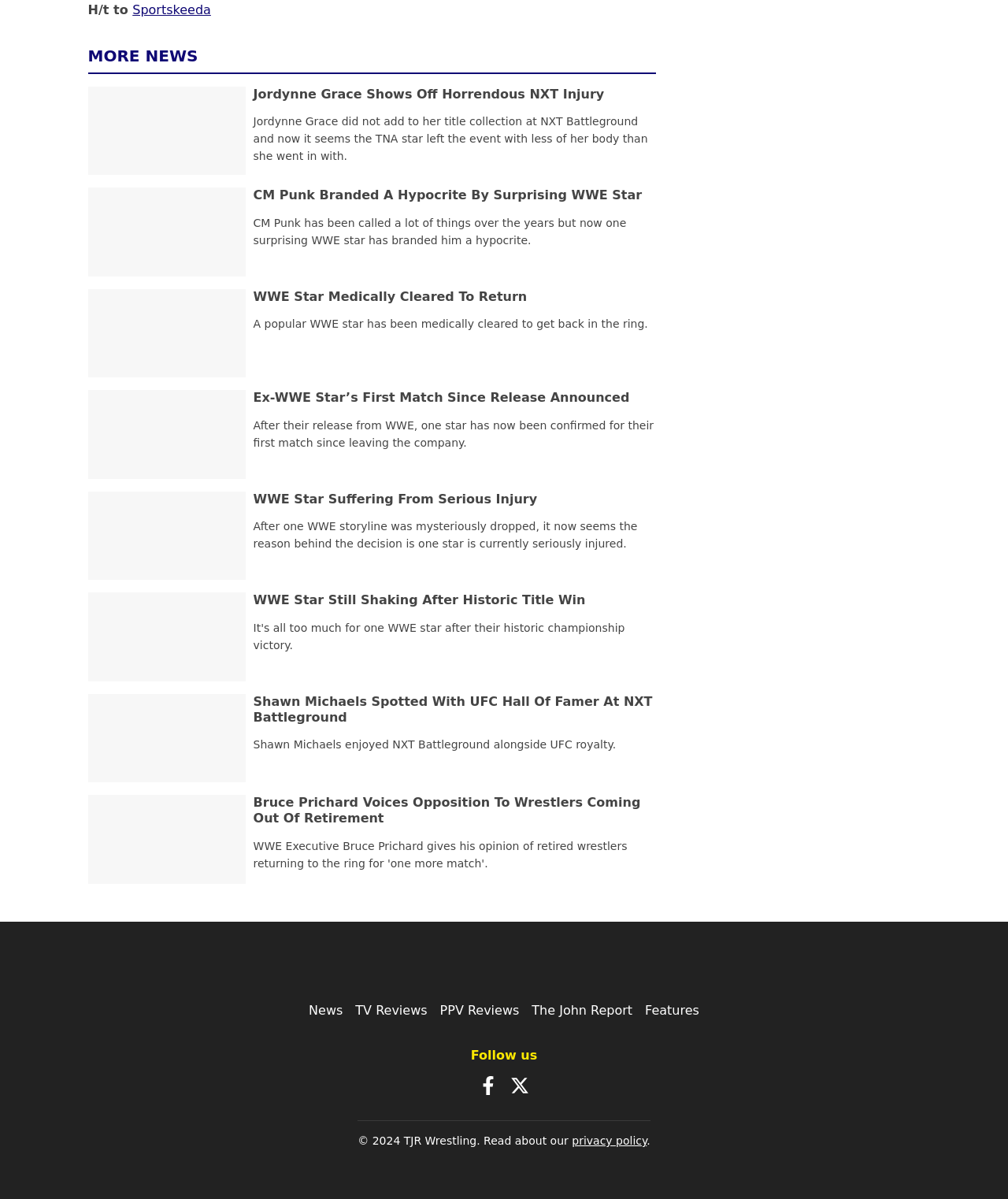From the element description: "Sportskeeda", extract the bounding box coordinates of the UI element. The coordinates should be expressed as four float numbers between 0 and 1, in the order [left, top, right, bottom].

[0.131, 0.002, 0.209, 0.015]